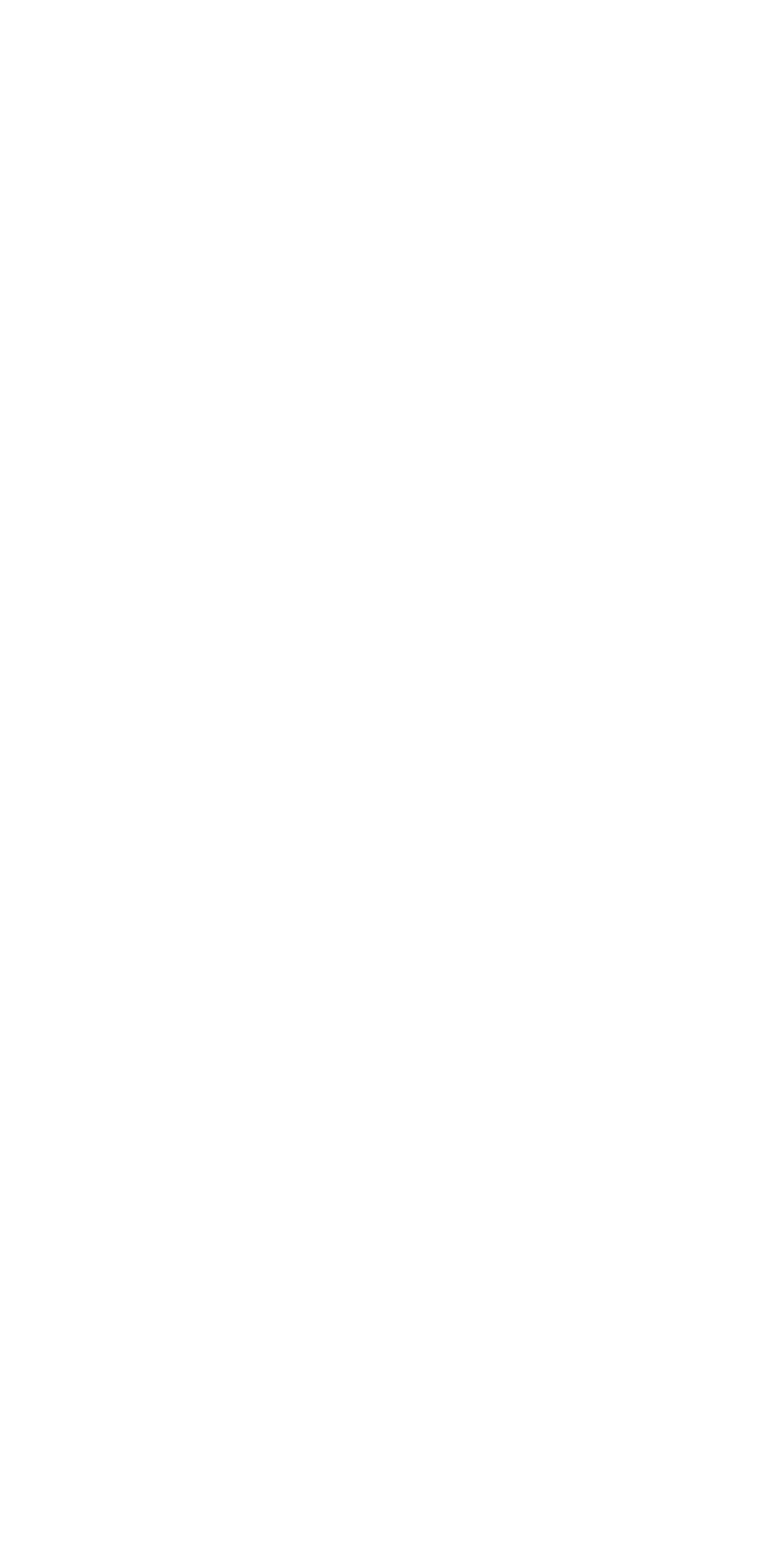Based on the element description See all our references, identify the bounding box coordinates for the UI element. The coordinates should be in the format (top-left x, top-left y, bottom-right x, bottom-right y) and within the 0 to 1 range.

[0.062, 0.829, 0.397, 0.85]